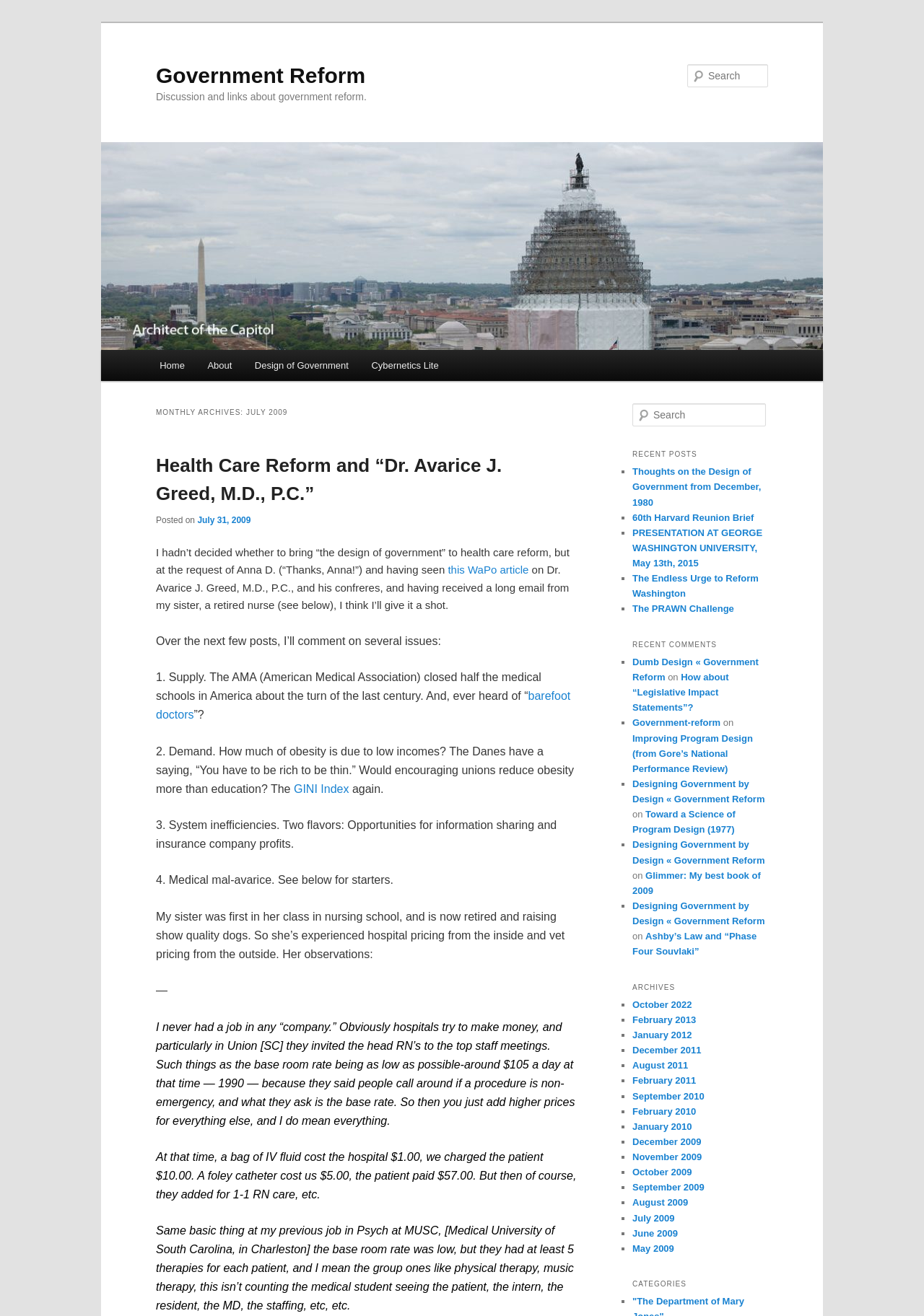Locate the bounding box coordinates of the element I should click to achieve the following instruction: "Search for something".

[0.744, 0.049, 0.831, 0.066]